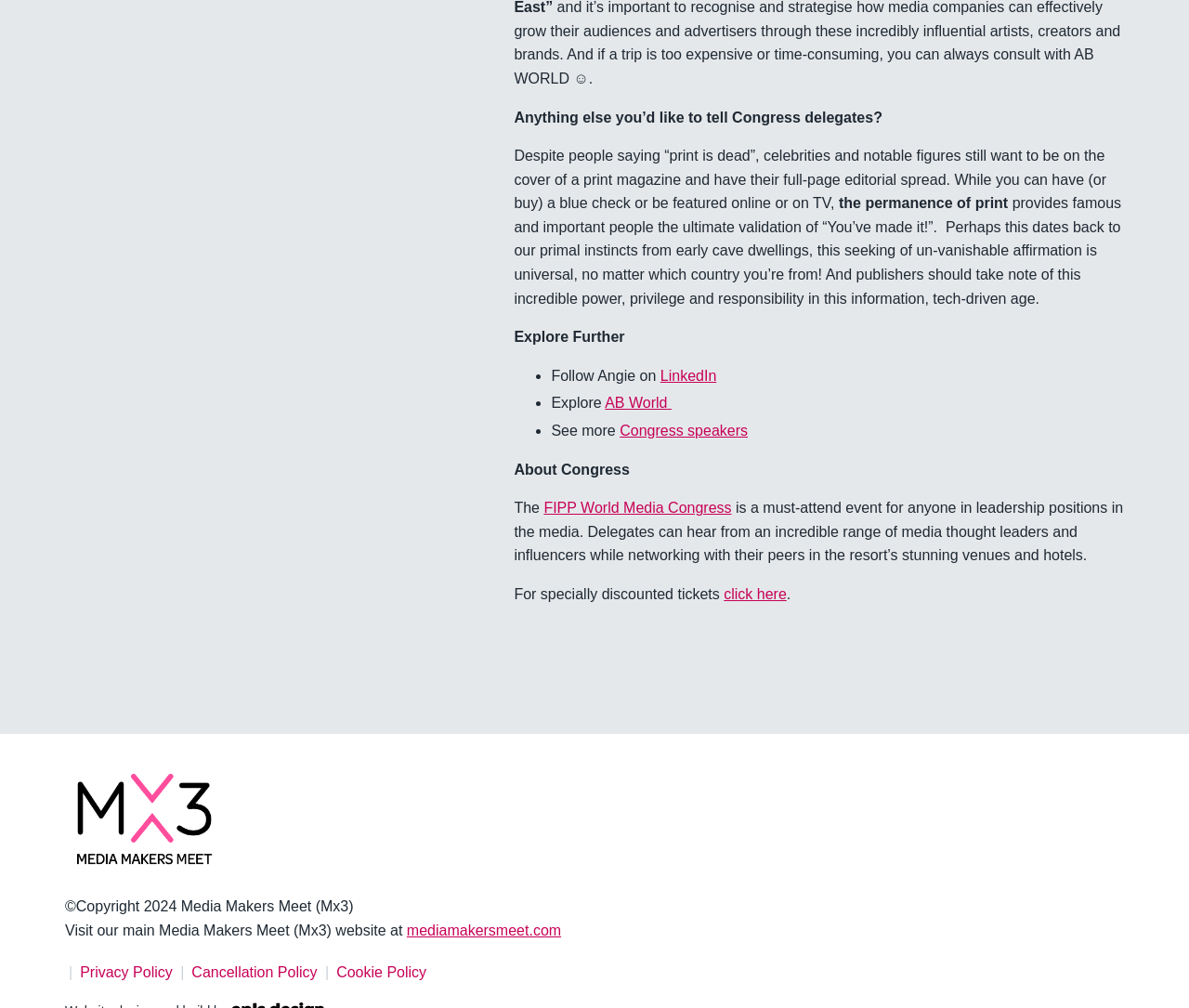Based on the provided description, "FIPP World Media Congress", find the bounding box of the corresponding UI element in the screenshot.

[0.457, 0.496, 0.615, 0.512]